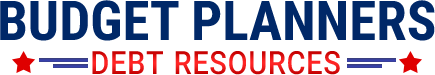Give a thorough caption for the picture.

The image prominently displays the logo for "Budget Planners," emphasizing its focus on debt resources. The name "BUDGET PLANNERS" is rendered in bold, deep blue letters, conveying professionalism and trust. Below it, "DEBT RESOURCES" is highlighted in vibrant red, drawing attention to the services offered. The design is framed by two star icons in red, adding a patriotic touch and enhancing visual appeal. This branding reflects the organization's commitment to assisting individuals in managing their financial challenges through effective debt counseling and consolidation solutions.